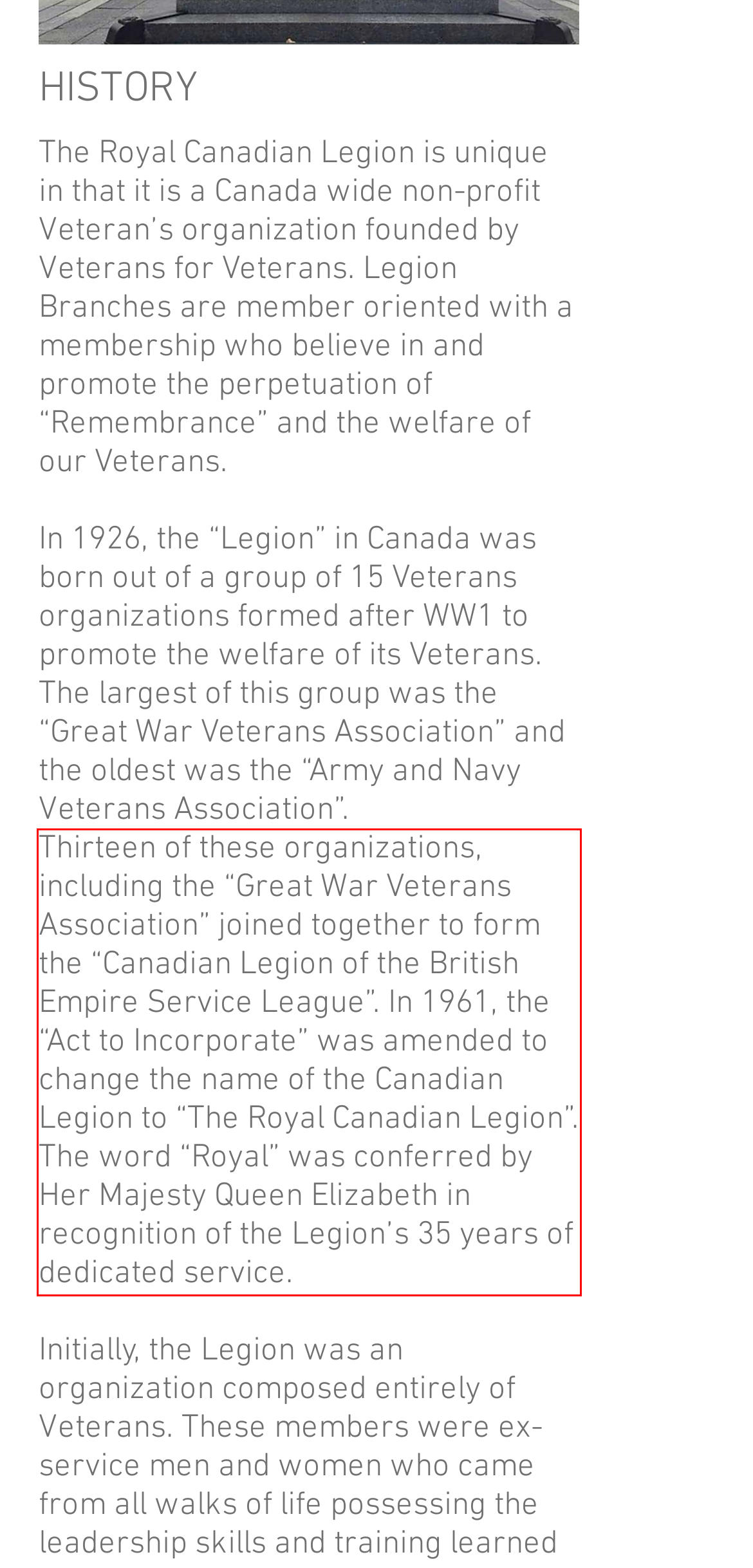From the given screenshot of a webpage, identify the red bounding box and extract the text content within it.

Thirteen of these organizations, including the “Great War Veterans Association” joined together to form the “Canadian Legion of the British Empire Service League”. In 1961, the “Act to Incorporate” was amended to change the name of the Canadian Legion to “The Royal Canadian Legion”. The word “Royal” was conferred by Her Majesty Queen Elizabeth in recognition of the Legion’s 35 years of dedicated service.